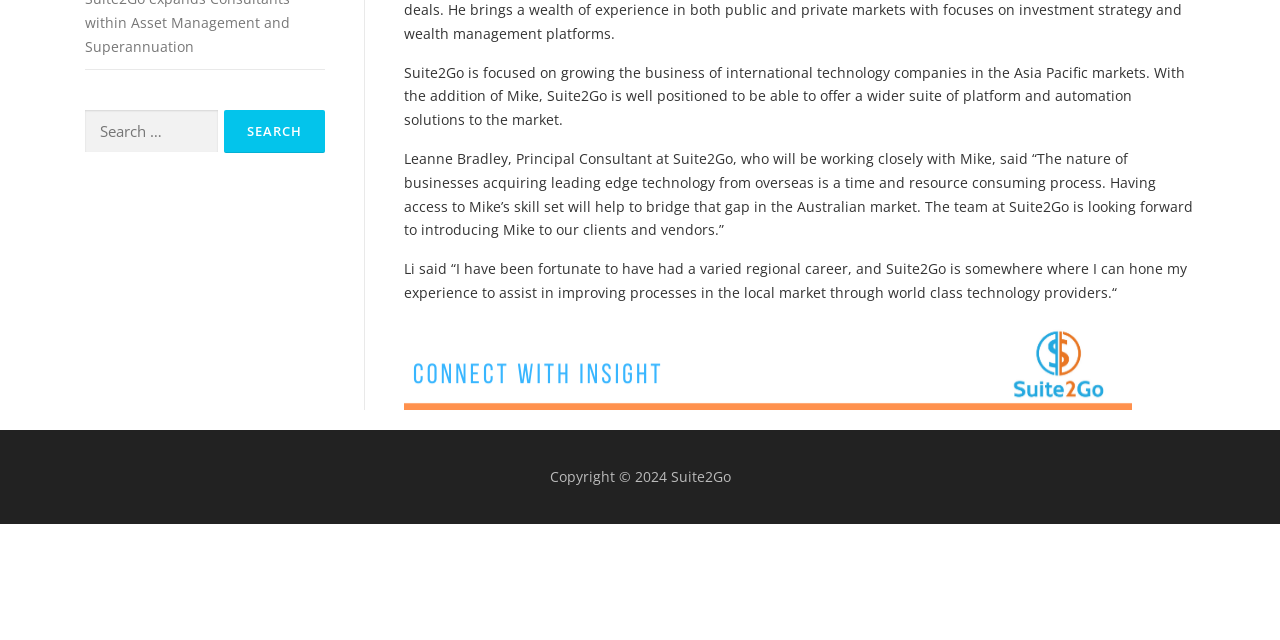Based on the description "parent_node: Search for: value="Search"", find the bounding box of the specified UI element.

[0.175, 0.171, 0.254, 0.239]